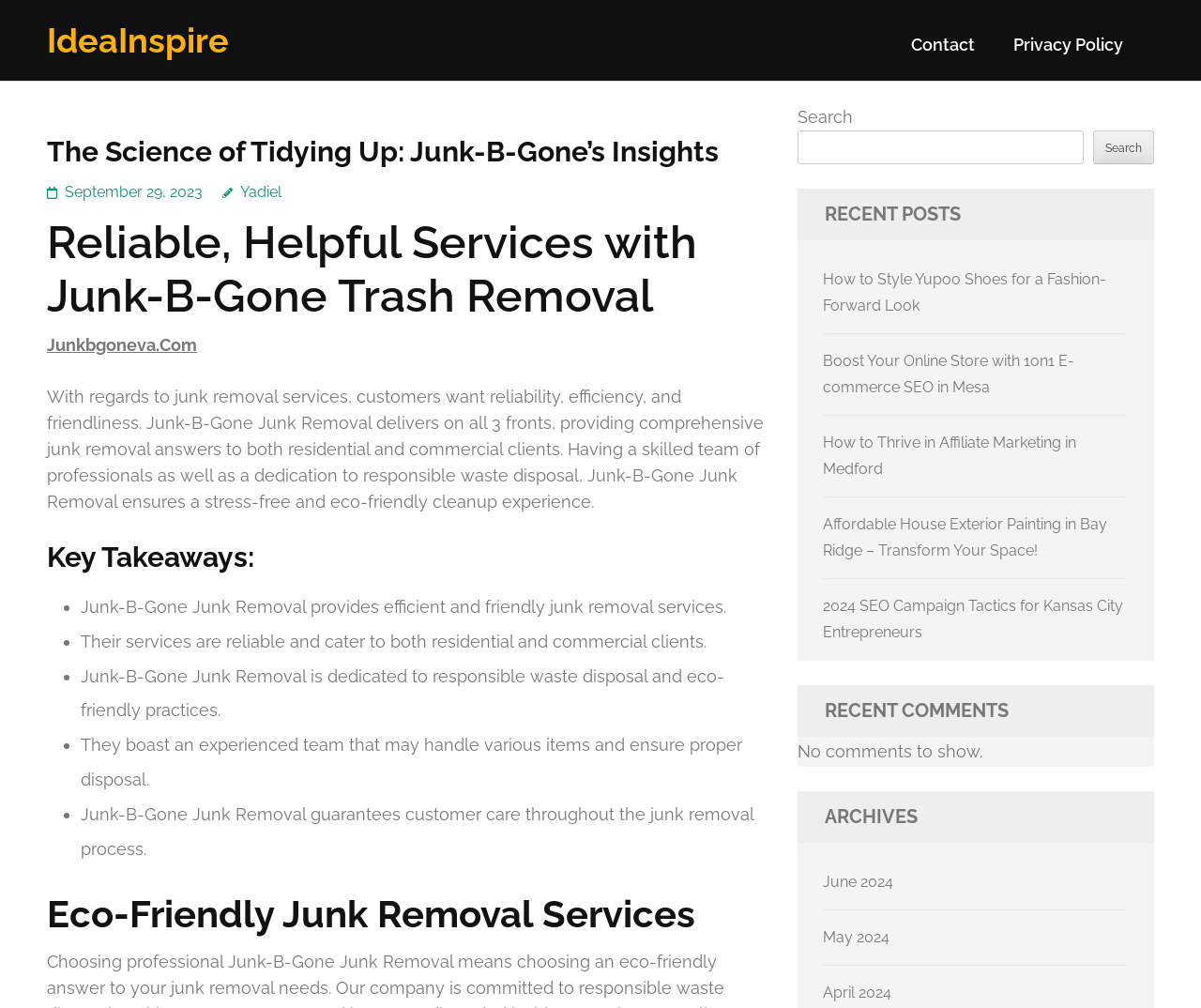Please determine the bounding box coordinates of the clickable area required to carry out the following instruction: "Search for something". The coordinates must be four float numbers between 0 and 1, represented as [left, top, right, bottom].

[0.664, 0.103, 0.961, 0.163]